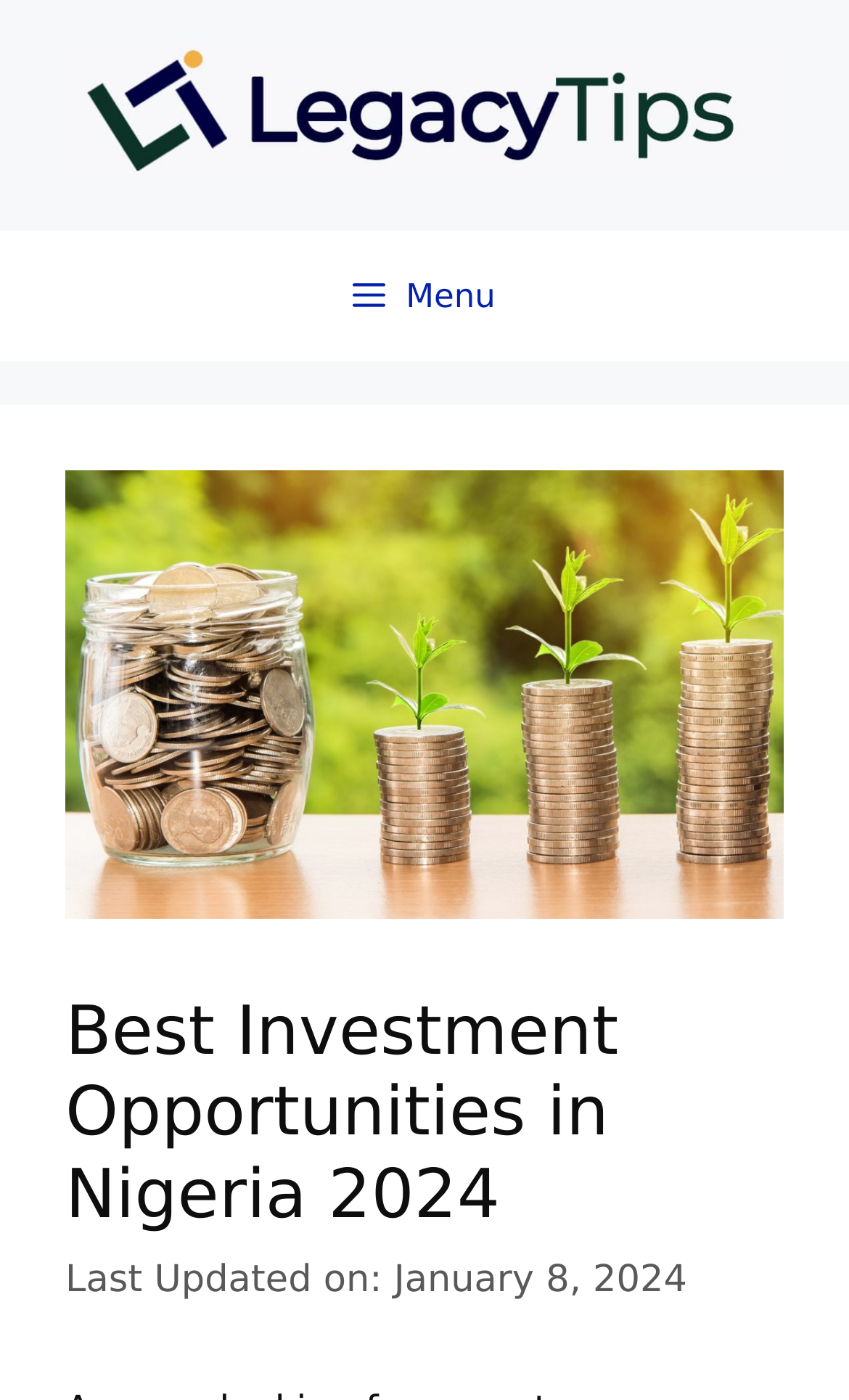Provide a single word or phrase answer to the question: 
What is the primary navigation menu?

Primary